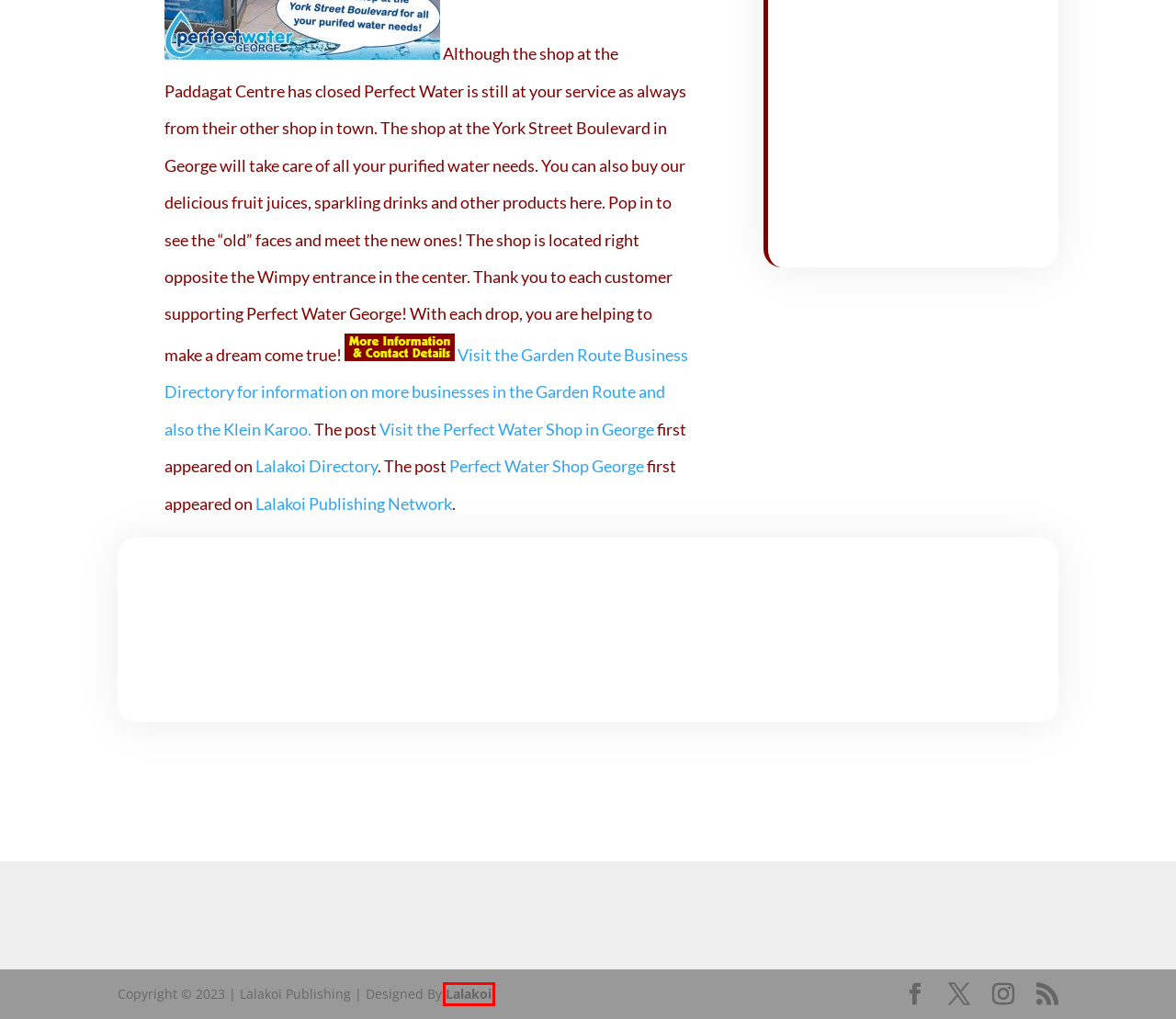Given a screenshot of a webpage with a red bounding box highlighting a UI element, choose the description that best corresponds to the new webpage after clicking the element within the red bounding box. Here are your options:
A. Website Disclaimer | Lalakoi Directory
B. Absolutely Perfect Water Shops George | Lalakoi Directory
C. Home | Lalakoi Directory
D. Visit the Perfect Water Shop in George | Lalakoi Directory
E. News | Garden Route Directory
F. Blog | Lalakoi Publishing Network
G. Perfect Water Shop George | Lalakoi Publishing Network
H. Web Design Studio Ecommerce Websites George Western Cape

H